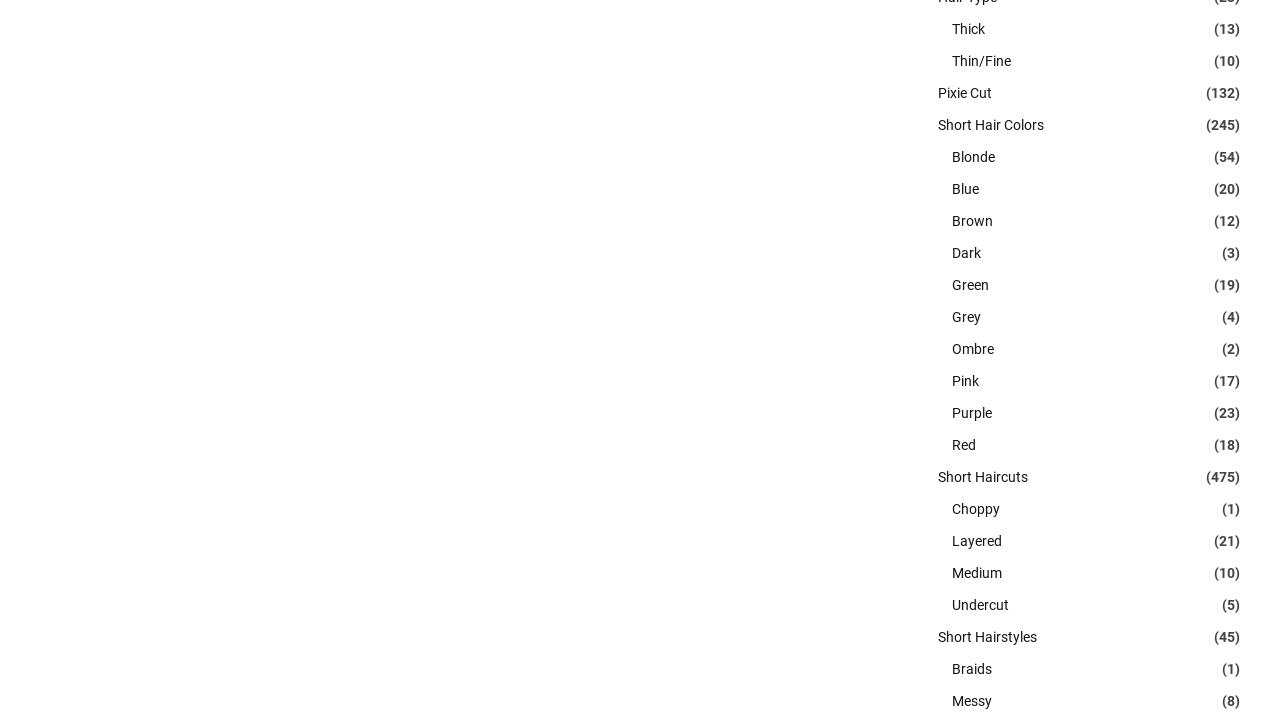Respond with a single word or phrase:
What is the category with the most options?

Short Haircuts